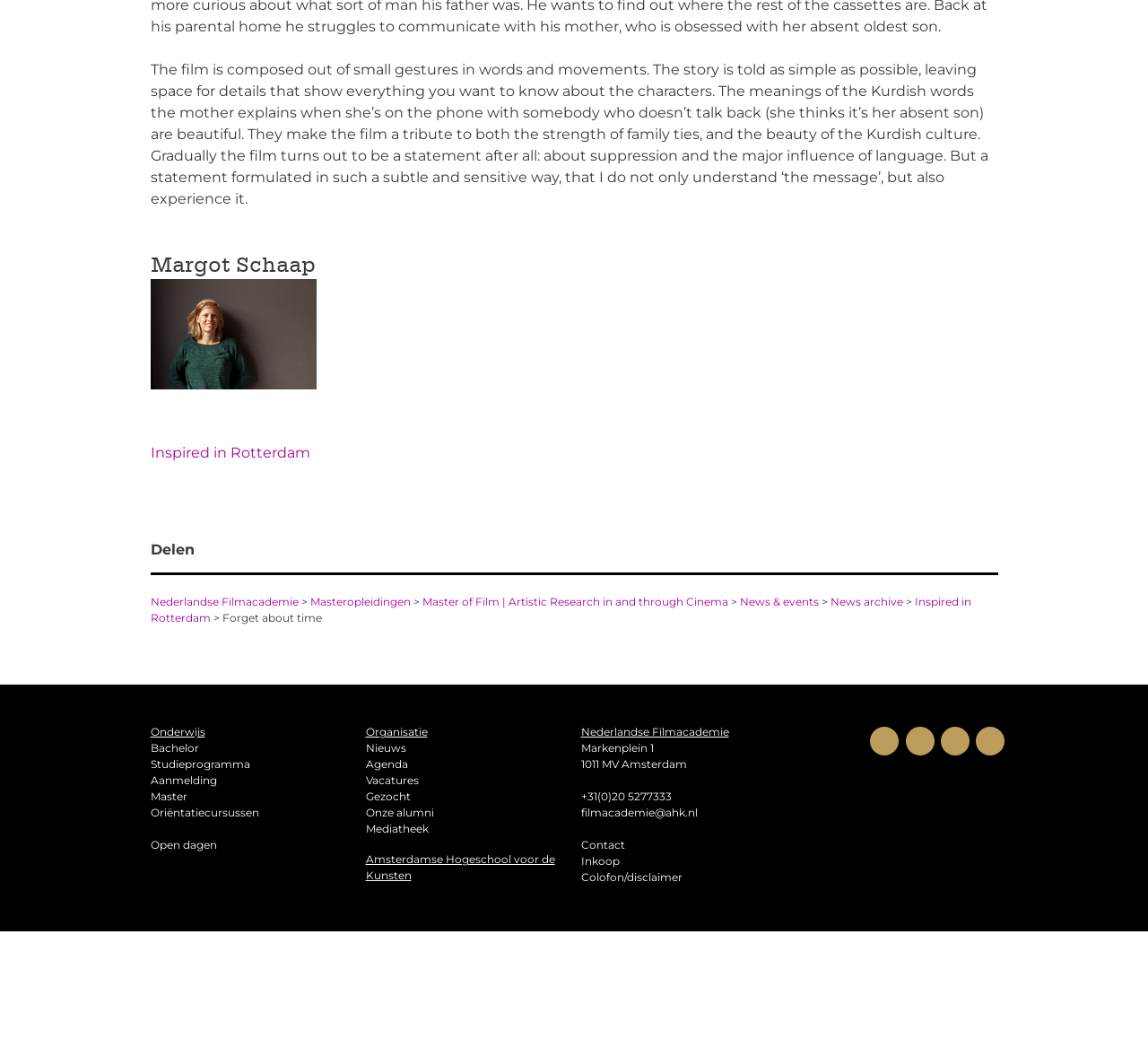What is the main topic of the webpage?
Please use the image to deliver a detailed and complete answer.

I found the answer by looking at the content of the webpage, which includes a film review and links to film-related programs and events, suggesting that the main topic of the webpage is film.